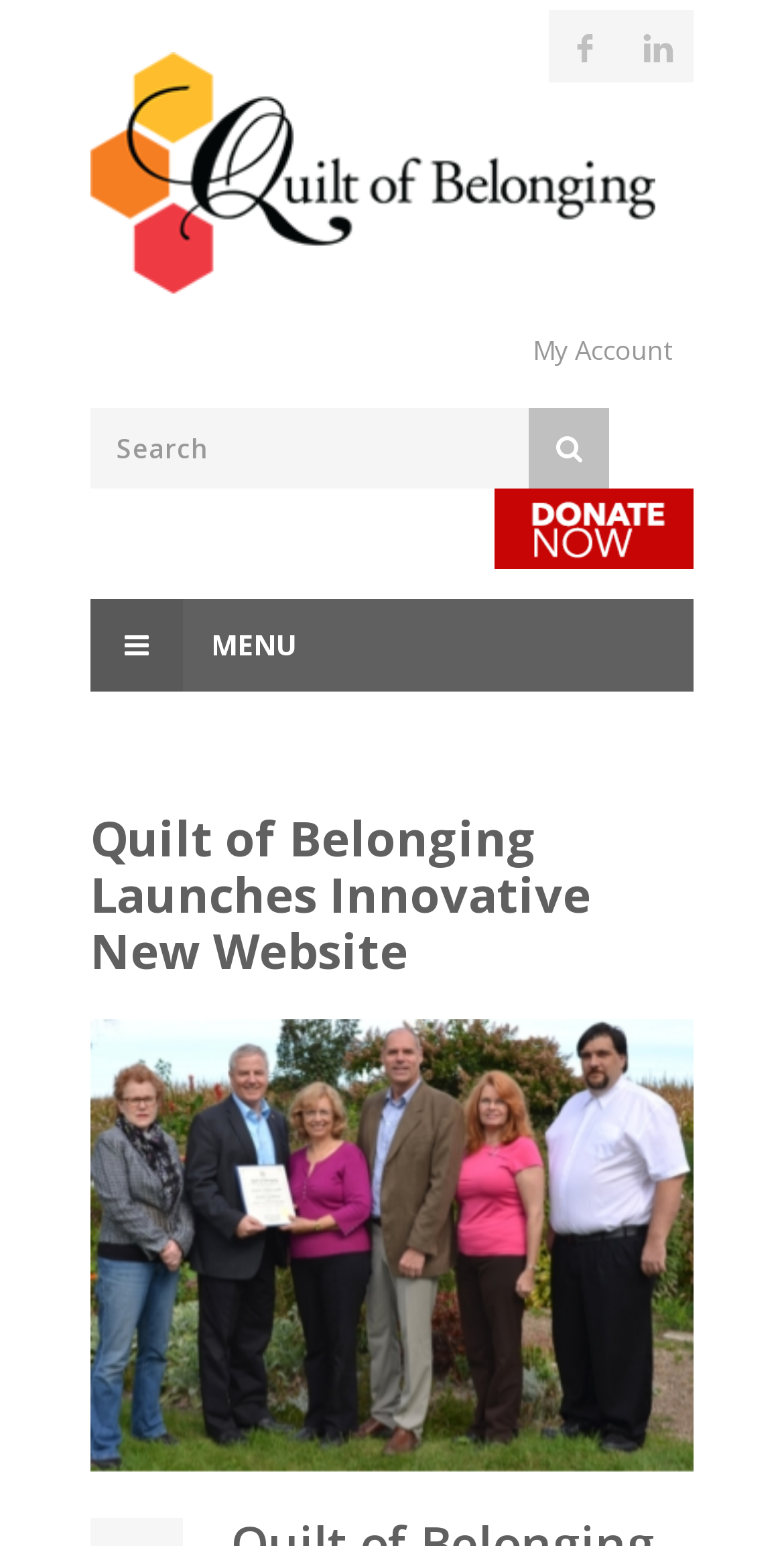What is the name of the organization?
Please provide a comprehensive answer based on the details in the screenshot.

The name of the organization can be found in the image element with the text 'Quilt of Belonging' which is a child element of the link with the text 'L L'.